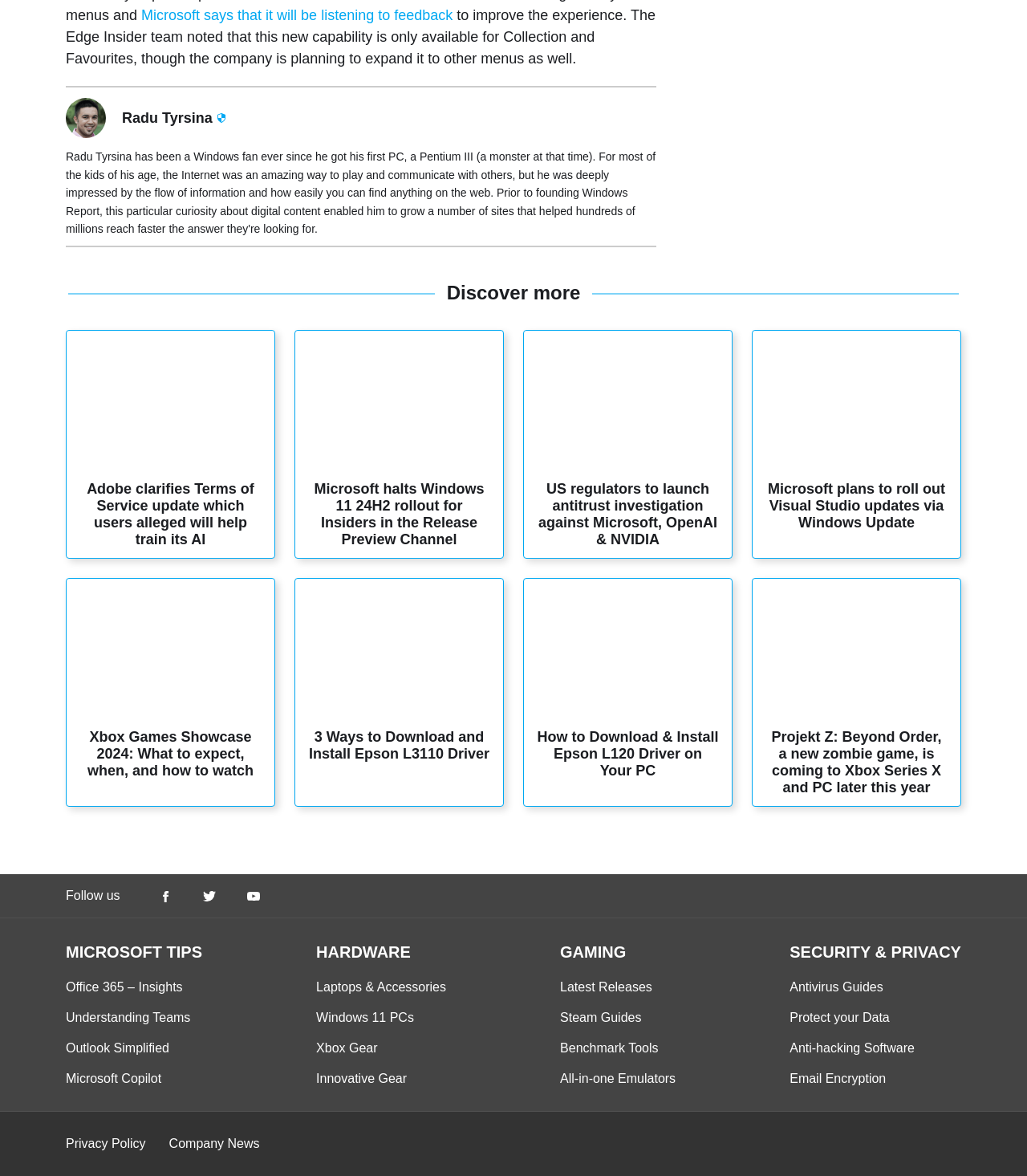Find the bounding box coordinates of the clickable area required to complete the following action: "Visit the MICROSOFT TIPS page".

[0.064, 0.803, 0.197, 0.816]